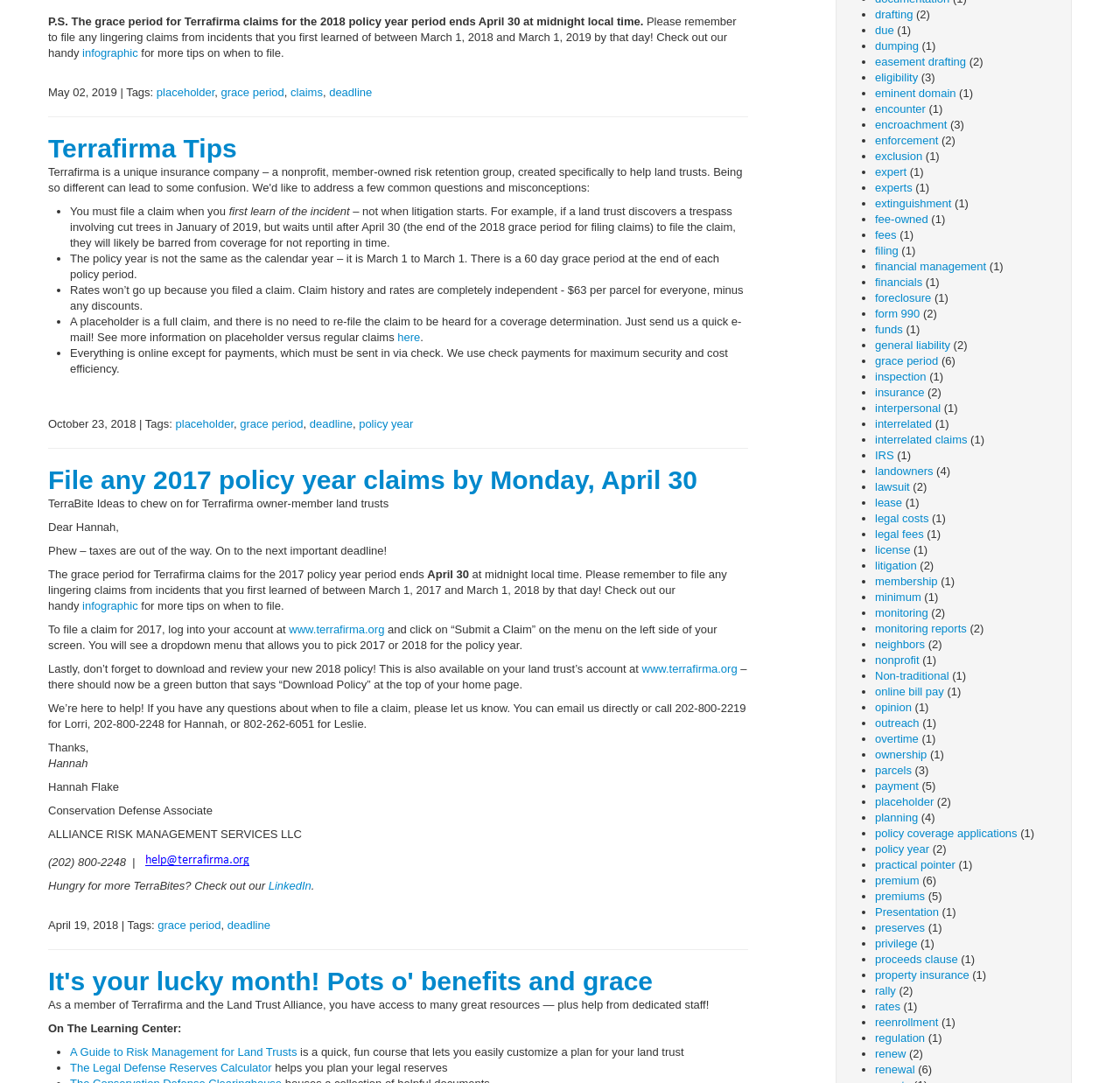Identify the bounding box for the UI element specified in this description: "to manufacture weapons". The coordinates must be four float numbers between 0 and 1, formatted as [left, top, right, bottom].

None